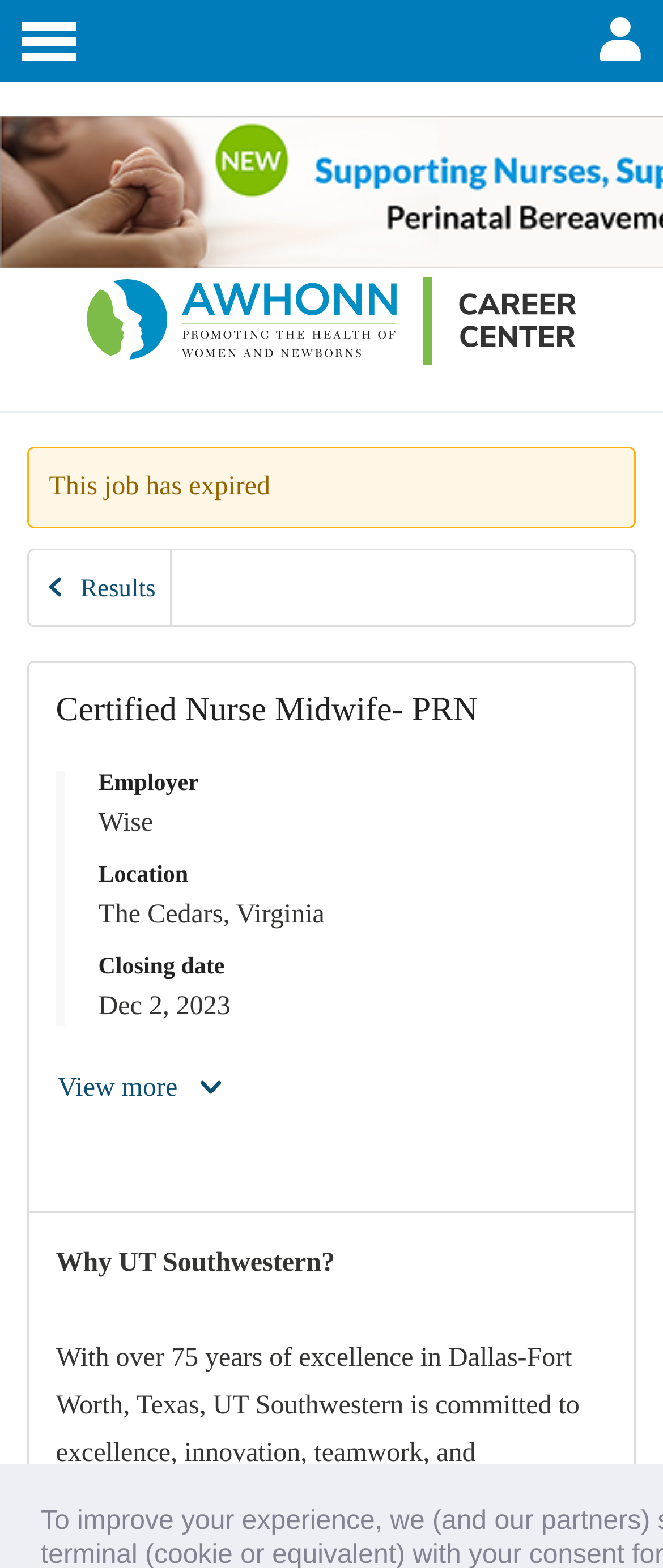Using the elements shown in the image, answer the question comprehensively: Is the job still available?

The job is not still available because there is an alert on the webpage that says 'This job has expired'.